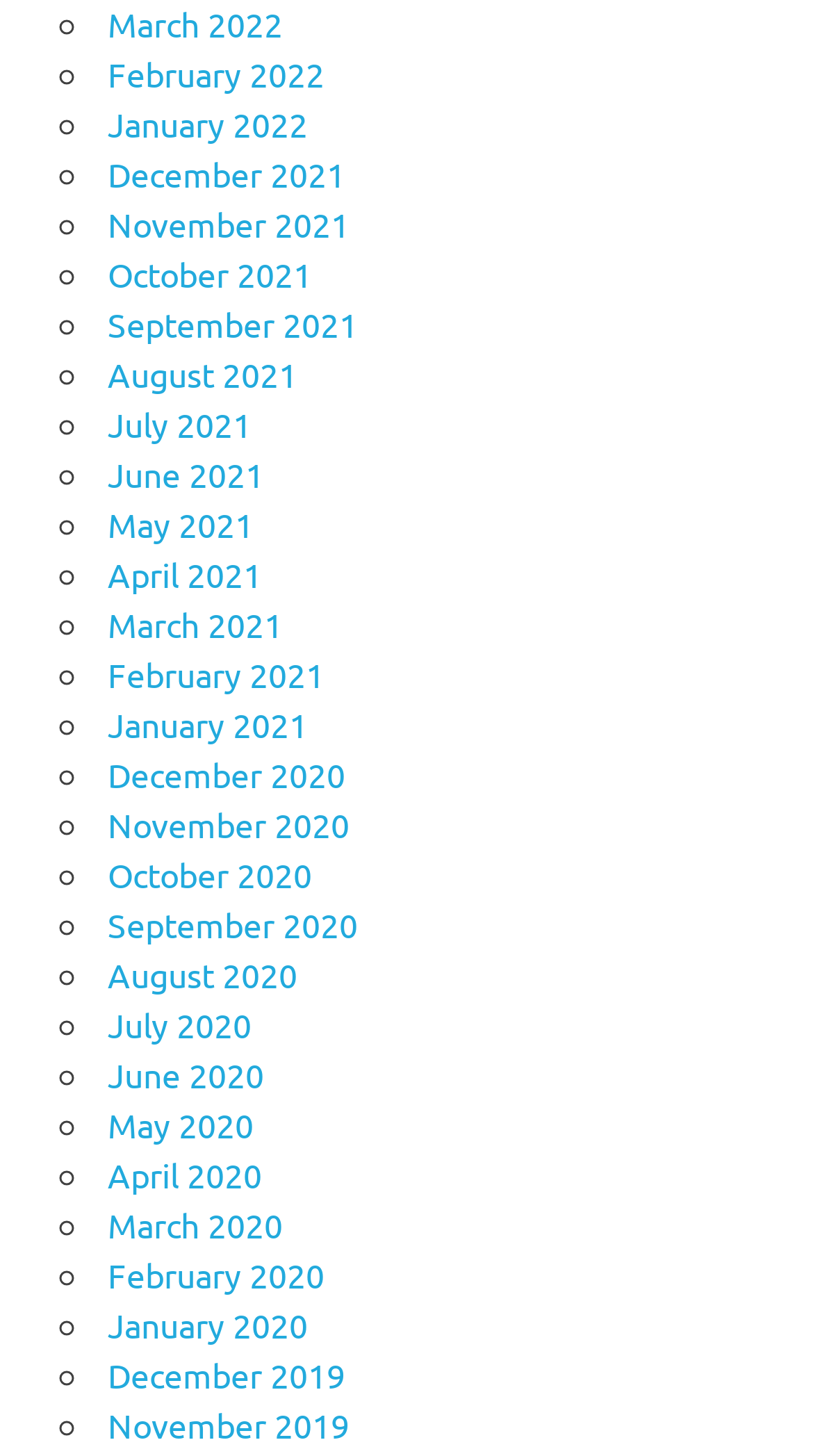How many months are listed?
Based on the image, answer the question with as much detail as possible.

I counted the number of links on the webpage, each representing a month, and found that there are 24 months listed, from November 2019 to March 2022.